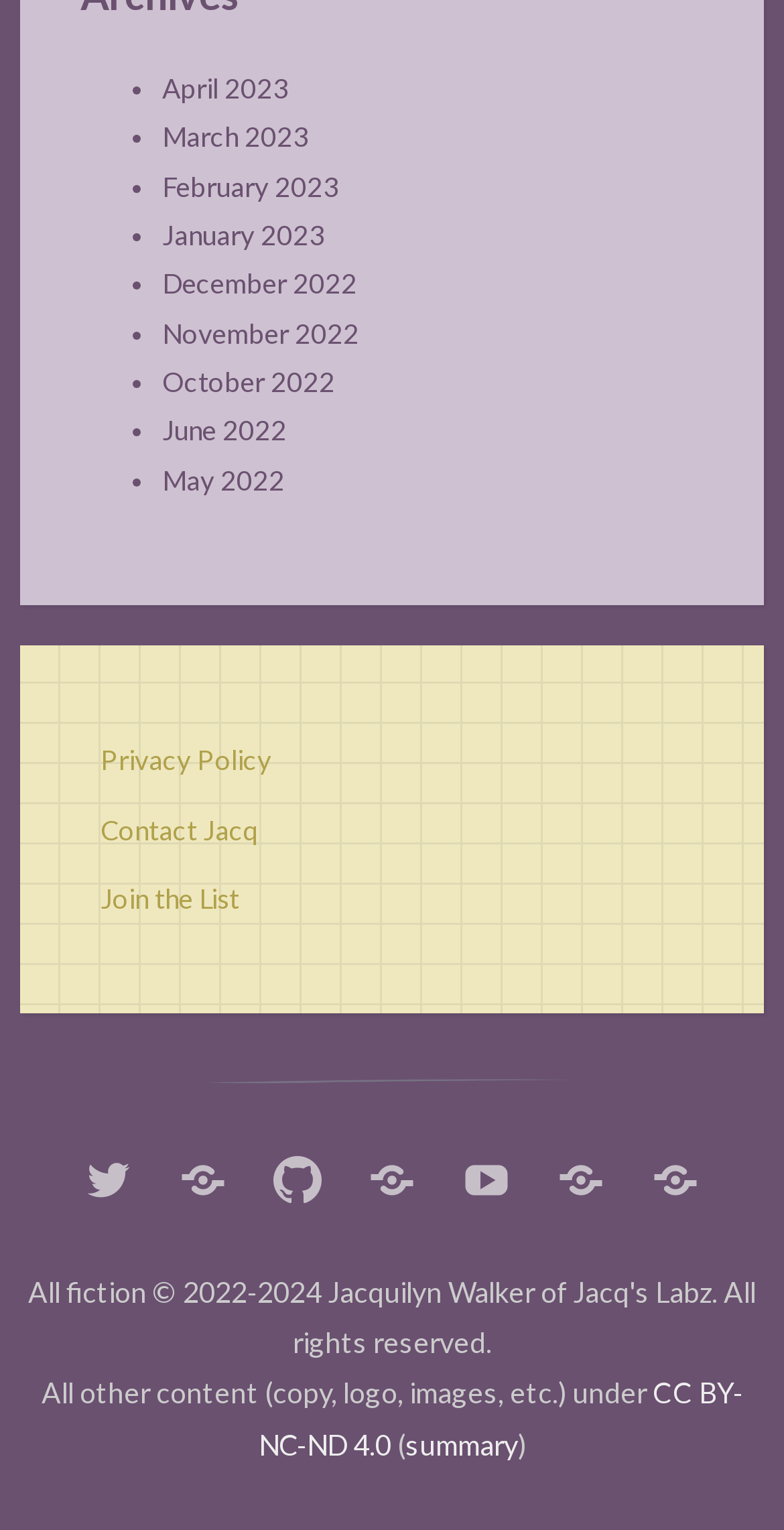Can you find the bounding box coordinates for the element that needs to be clicked to execute this instruction: "Join the List"? The coordinates should be given as four float numbers between 0 and 1, i.e., [left, top, right, bottom].

[0.128, 0.577, 0.305, 0.598]